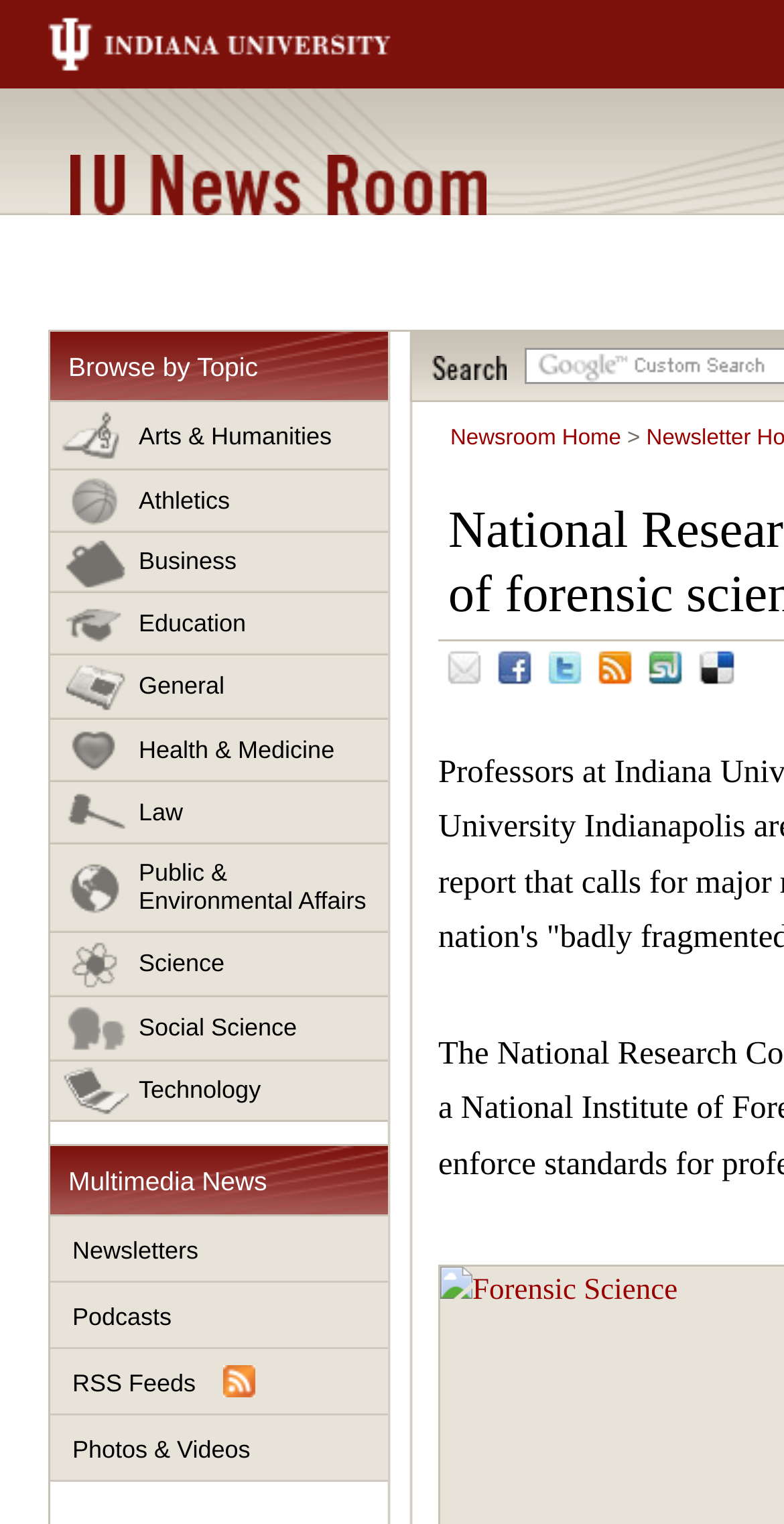What is the purpose of the search function?
Examine the image and give a concise answer in one word or a short phrase.

To search news